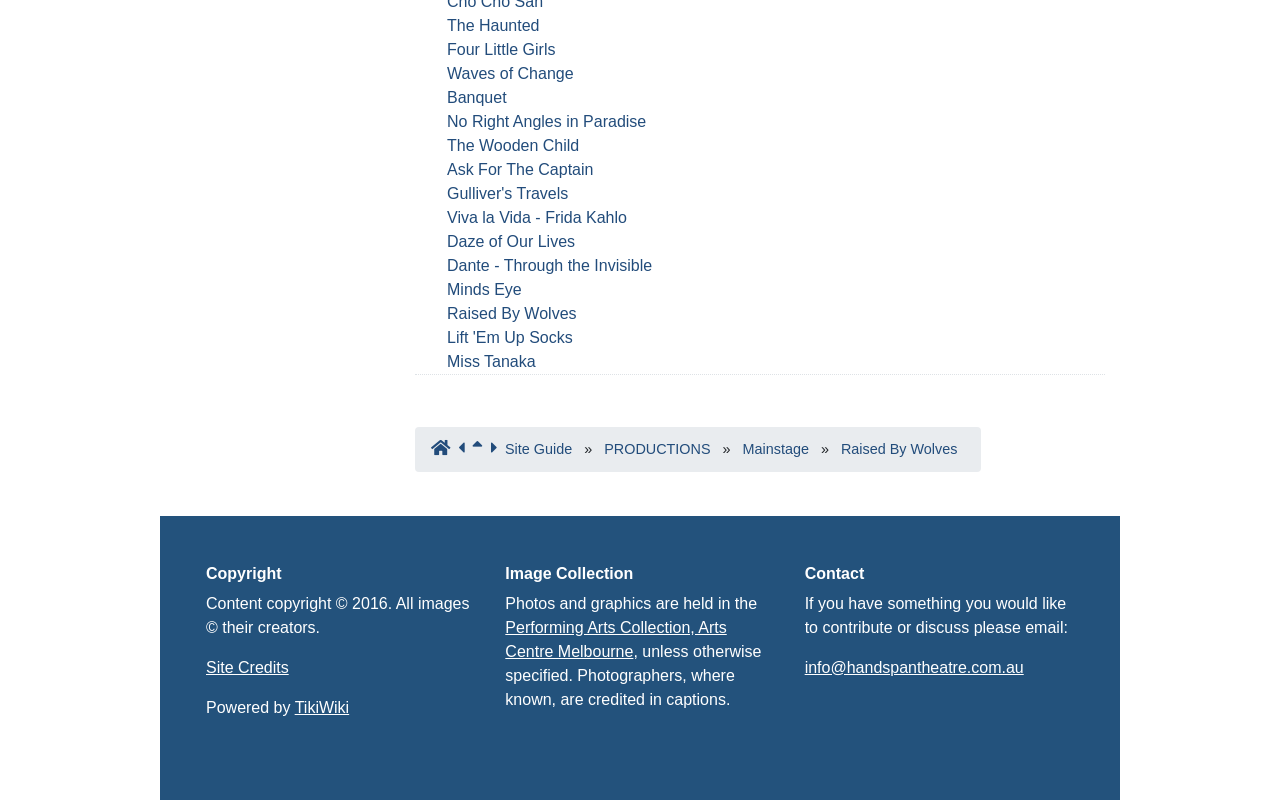Using the element description: "Four Little Girls", determine the bounding box coordinates for the specified UI element. The coordinates should be four float numbers between 0 and 1, [left, top, right, bottom].

[0.349, 0.051, 0.434, 0.072]